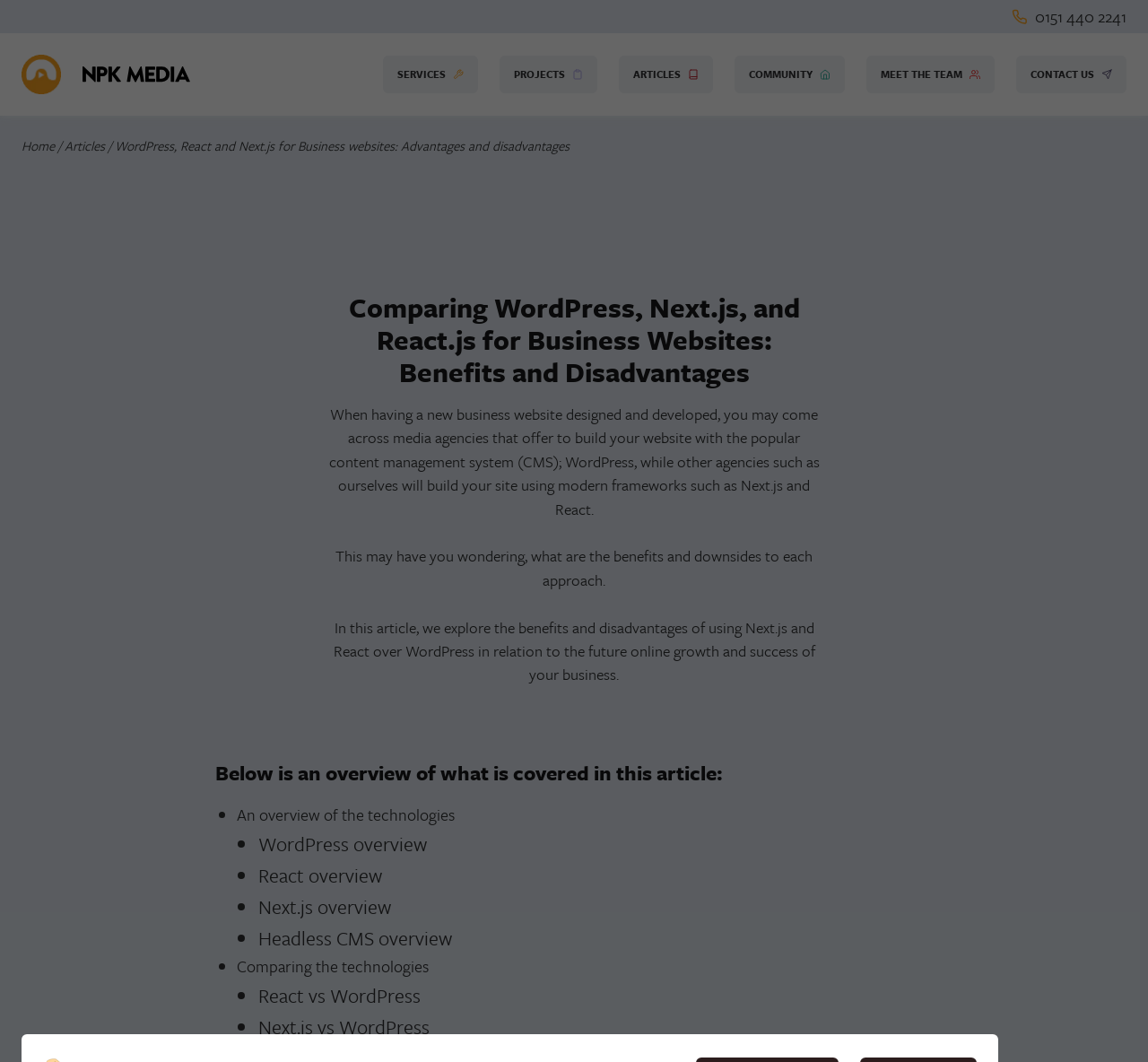What is the topic of the article on this webpage?
Please use the image to provide an in-depth answer to the question.

The topic of the article can be found in the main heading of the webpage, which reads 'Comparing WordPress, Next.js, and React.js for Business Websites: Benefits and Disadvantages'. This heading indicates that the article is a comparison of these three technologies for business websites.